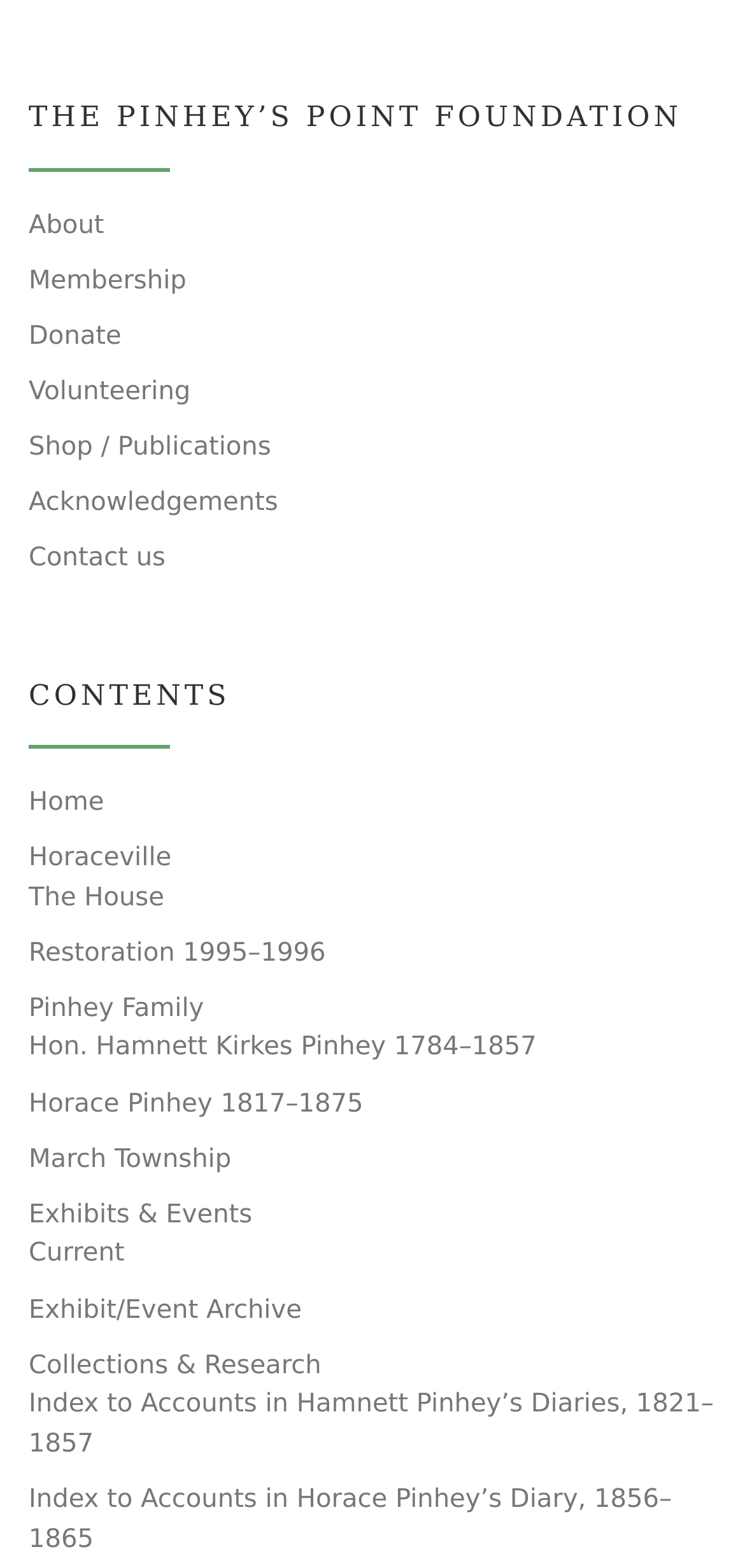Provide a single word or phrase answer to the question: 
How many links start with 'Index to Accounts'?

2